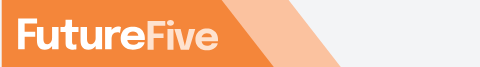Answer the question using only one word or a concise phrase: Where is the logo of FutureFive New Zealand positioned on the webpage?

at the top